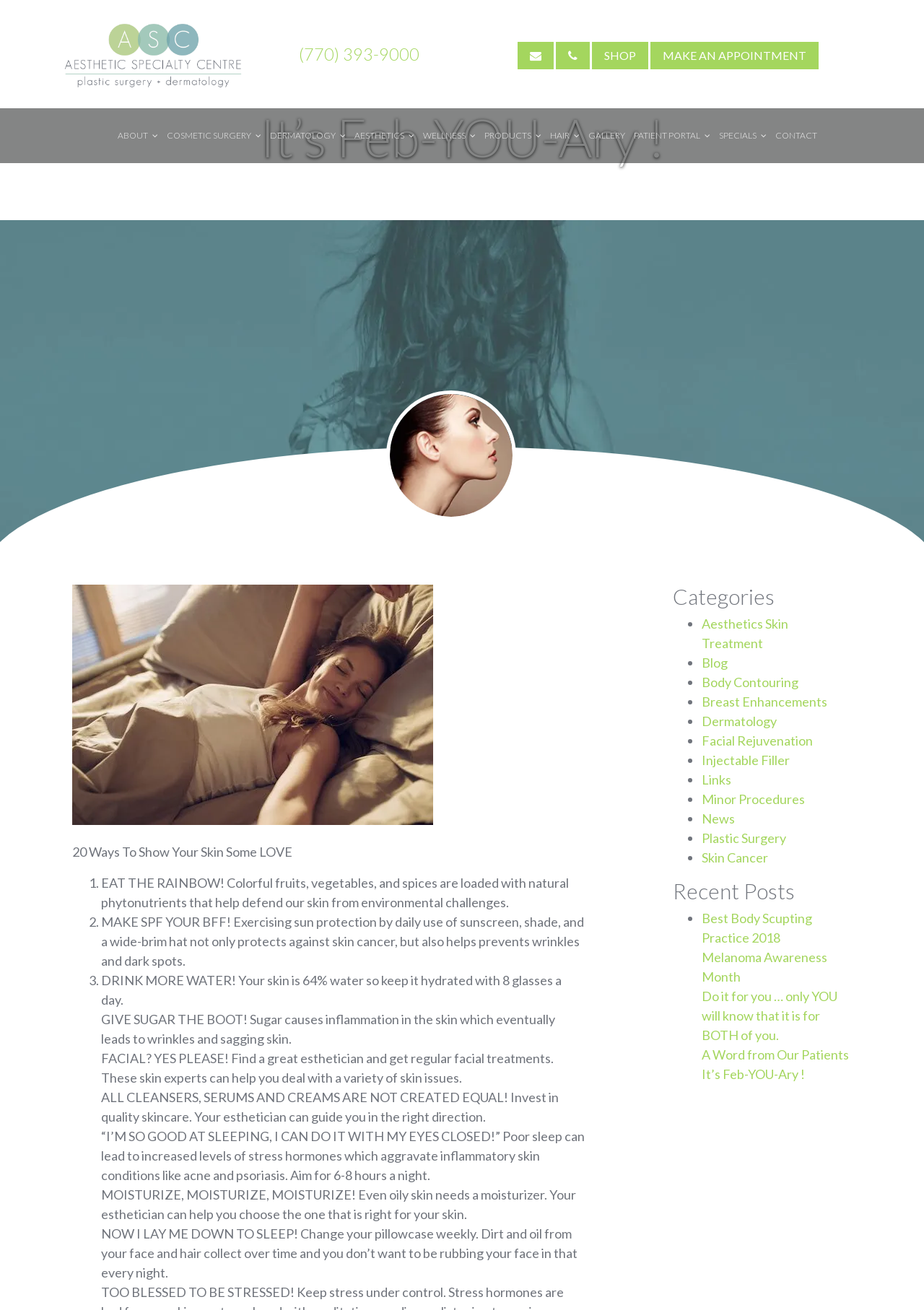Please identify the bounding box coordinates of the element's region that I should click in order to complete the following instruction: "Make an appointment". The bounding box coordinates consist of four float numbers between 0 and 1, i.e., [left, top, right, bottom].

[0.704, 0.032, 0.886, 0.053]